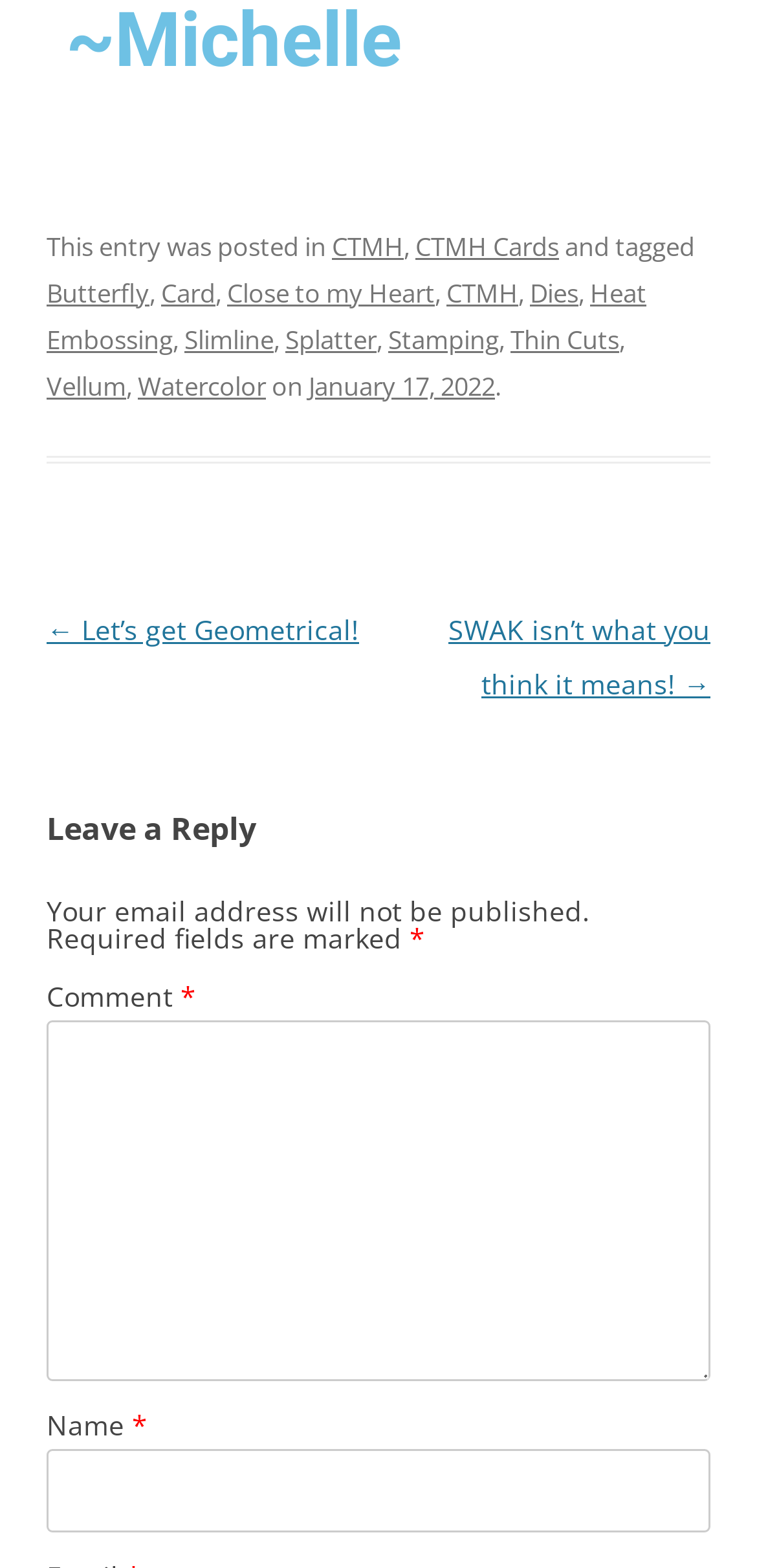Extract the bounding box for the UI element that matches this description: "Dies".

[0.7, 0.175, 0.764, 0.198]